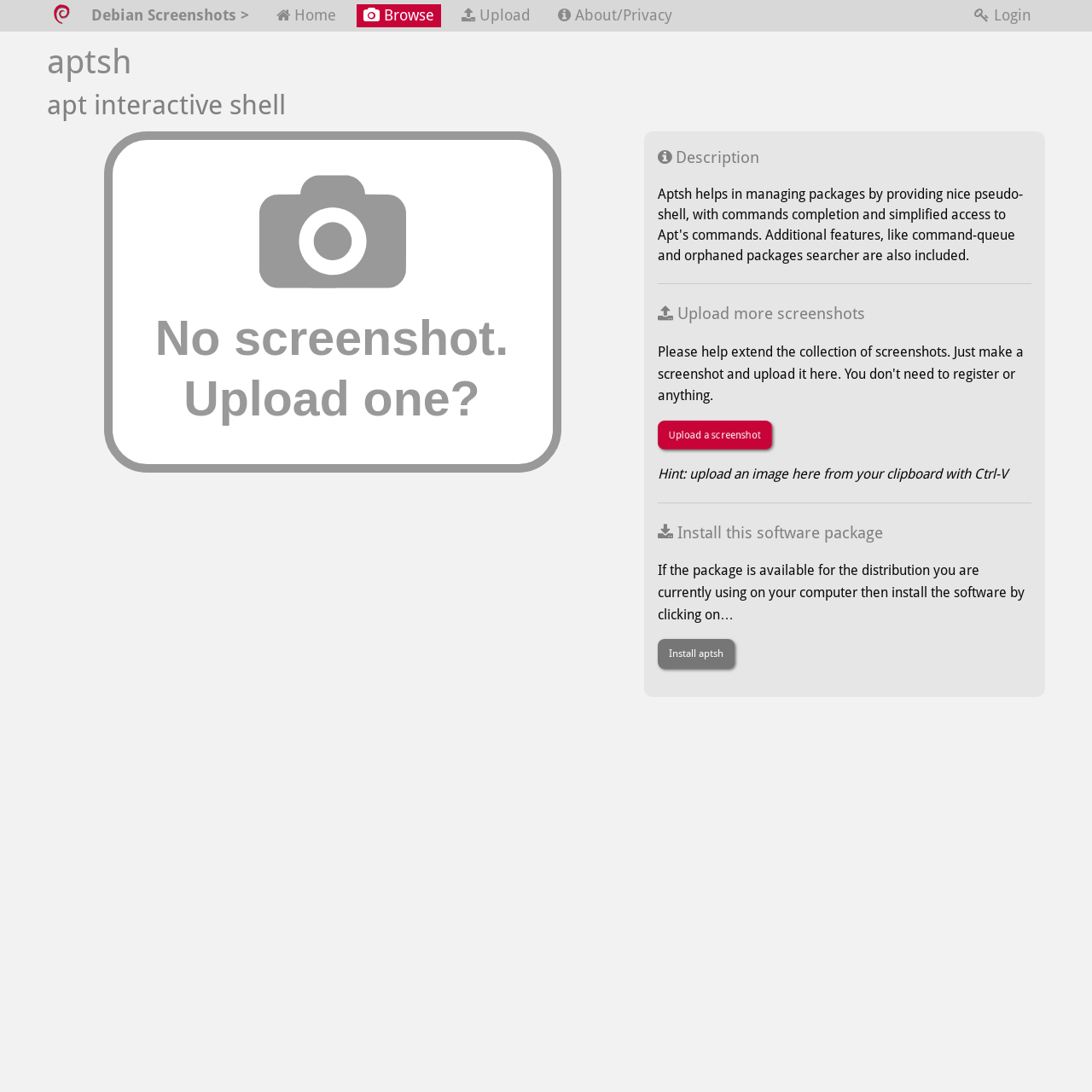Indicate the bounding box coordinates of the element that needs to be clicked to satisfy the following instruction: "Click on the Debian logo". The coordinates should be four float numbers between 0 and 1, i.e., [left, top, right, bottom].

[0.049, 0.004, 0.065, 0.022]